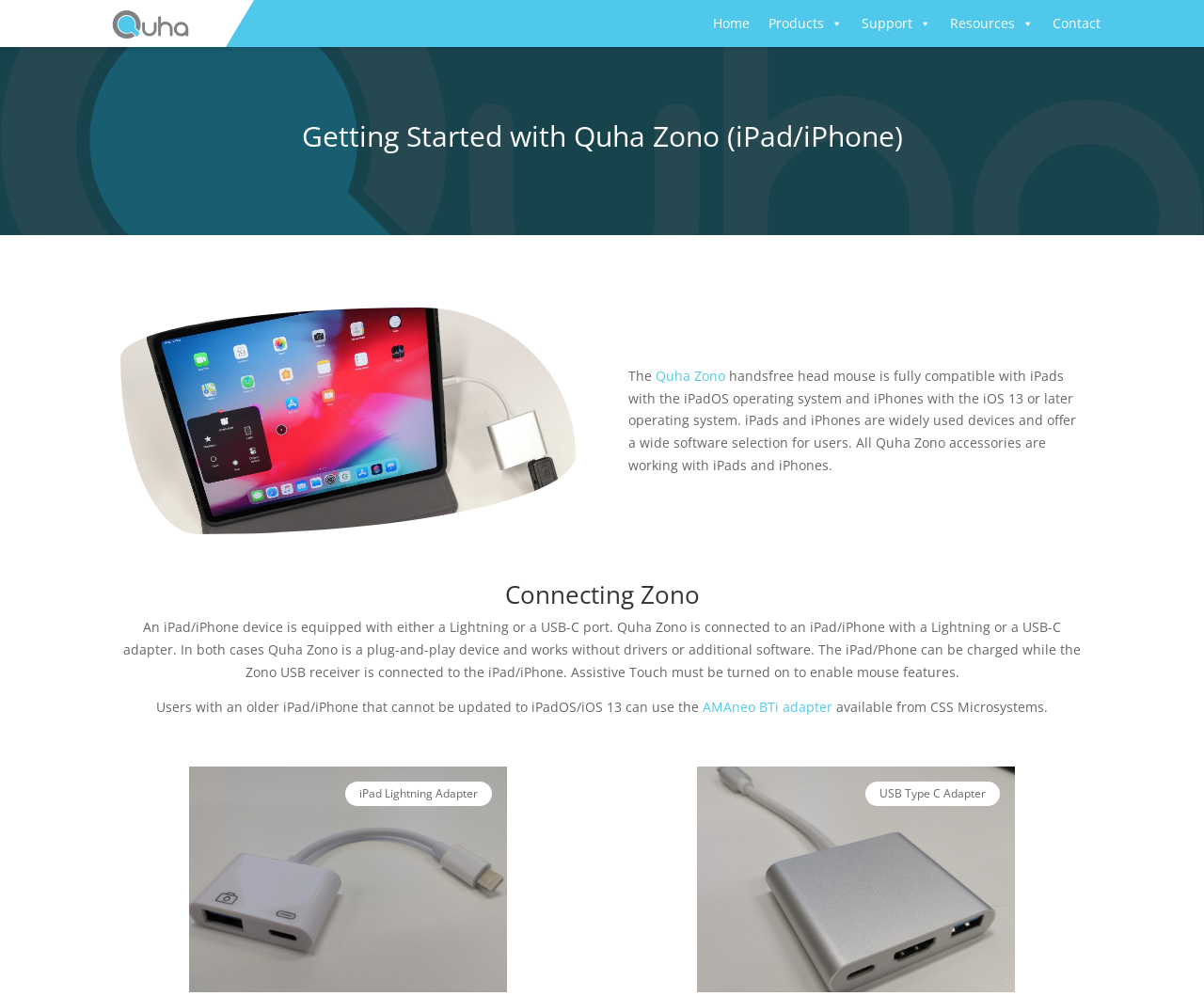What is required to enable mouse features on an iPad/iPhone?
Please provide a single word or phrase as your answer based on the screenshot.

Assistive Touch